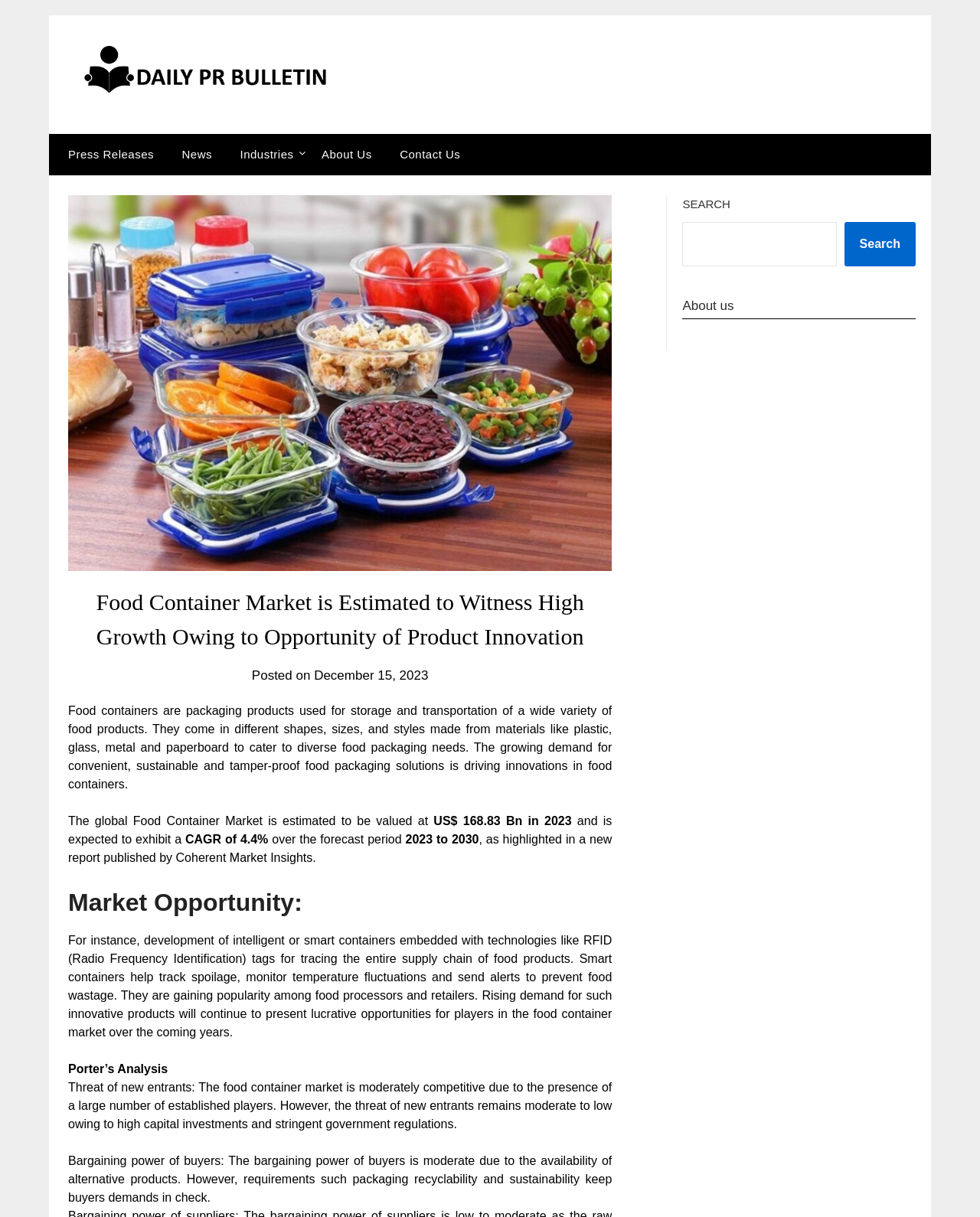What is the forecast period mentioned in the report?
Could you answer the question with a detailed and thorough explanation?

The answer can be found in the StaticText element with the text 'over the forecast period 2023 to 2030'.